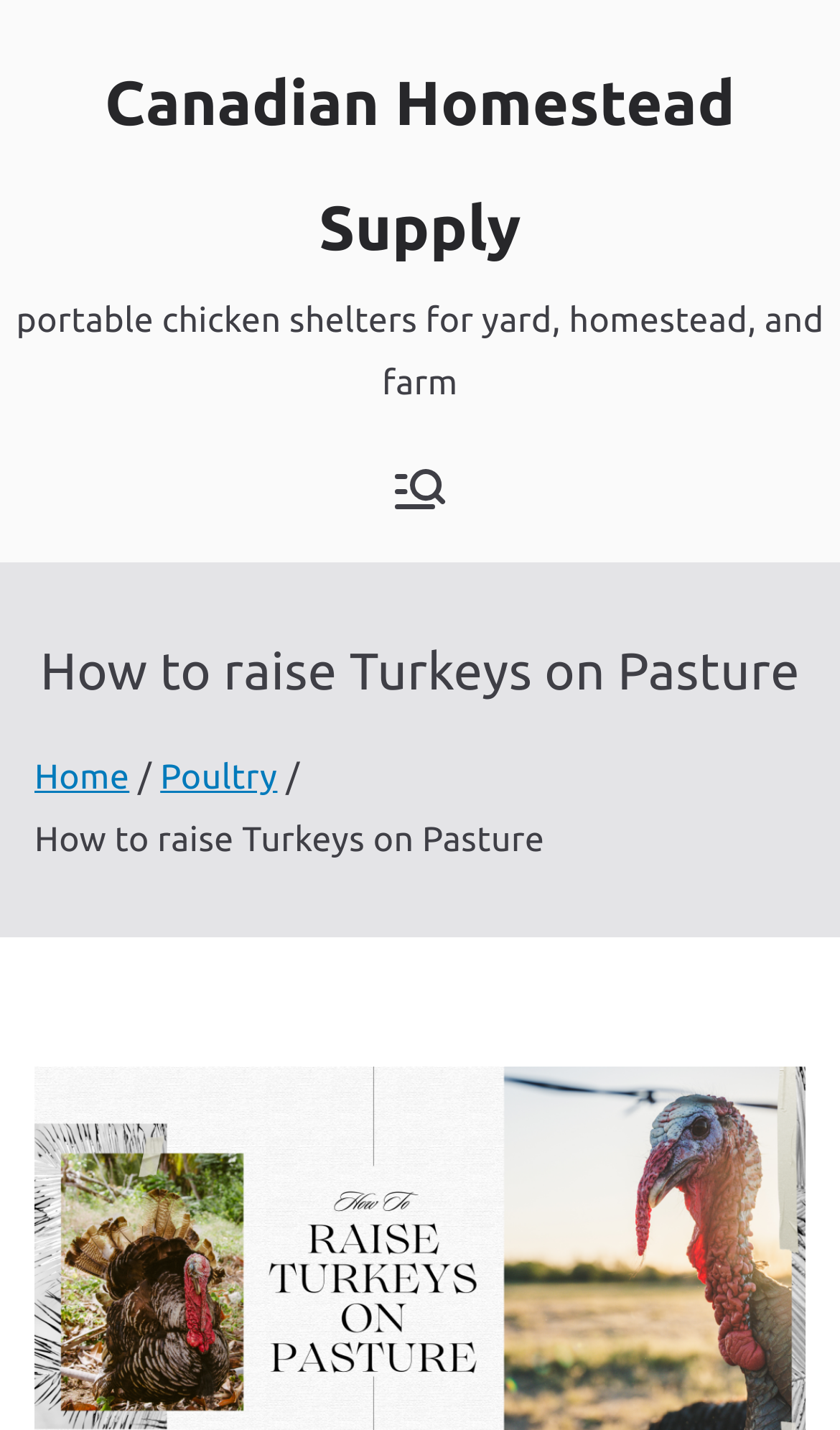Extract the main heading from the webpage content.

How to raise Turkeys on Pasture